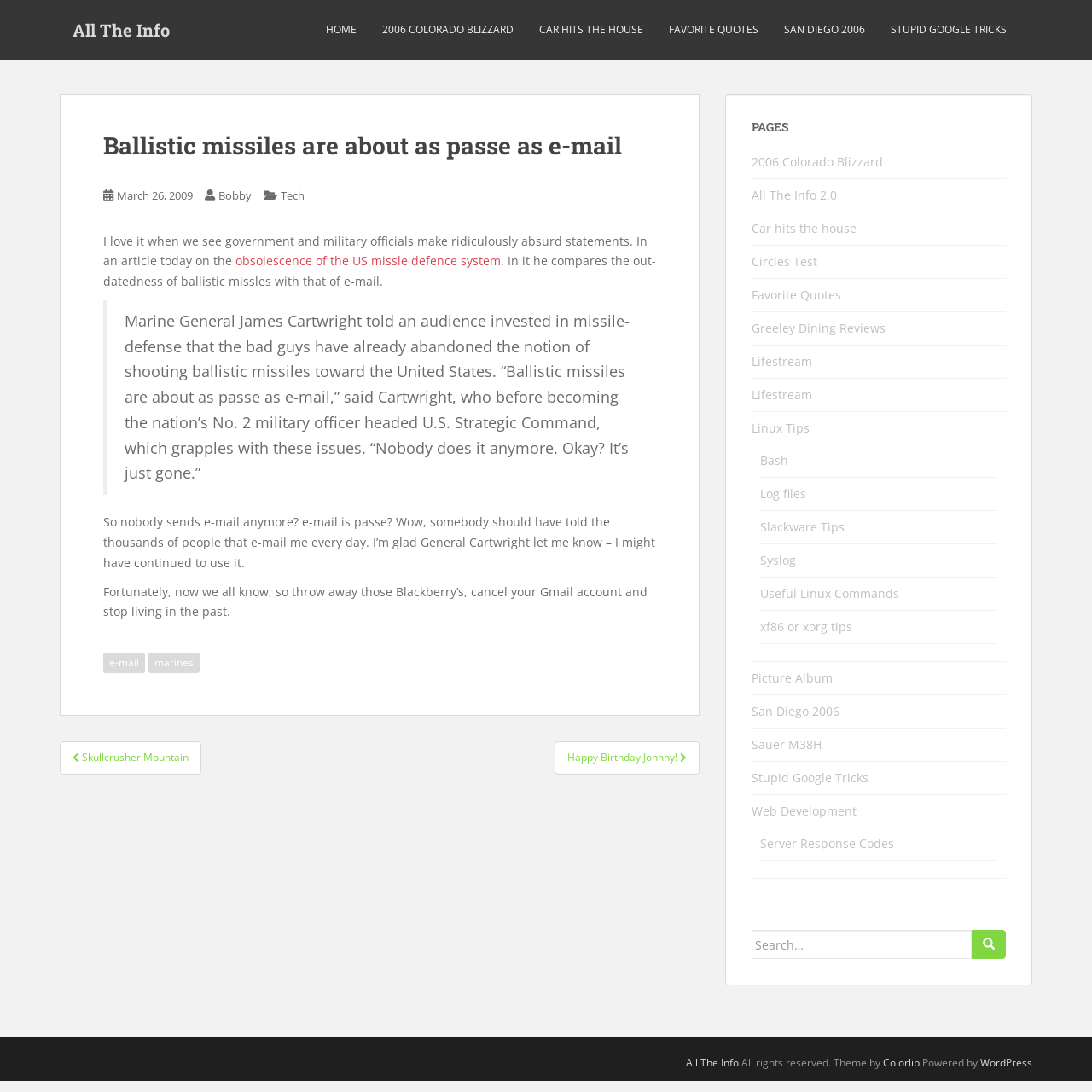What is the author's tone towards the general's statement?
Look at the image and provide a detailed response to the question.

The author's tone towards the general's statement is sarcastic, as evident from the text 'So nobody sends e-mail anymore? e-mail is passe? Wow, somebody should have told the thousands of people that e-mail me every day'.